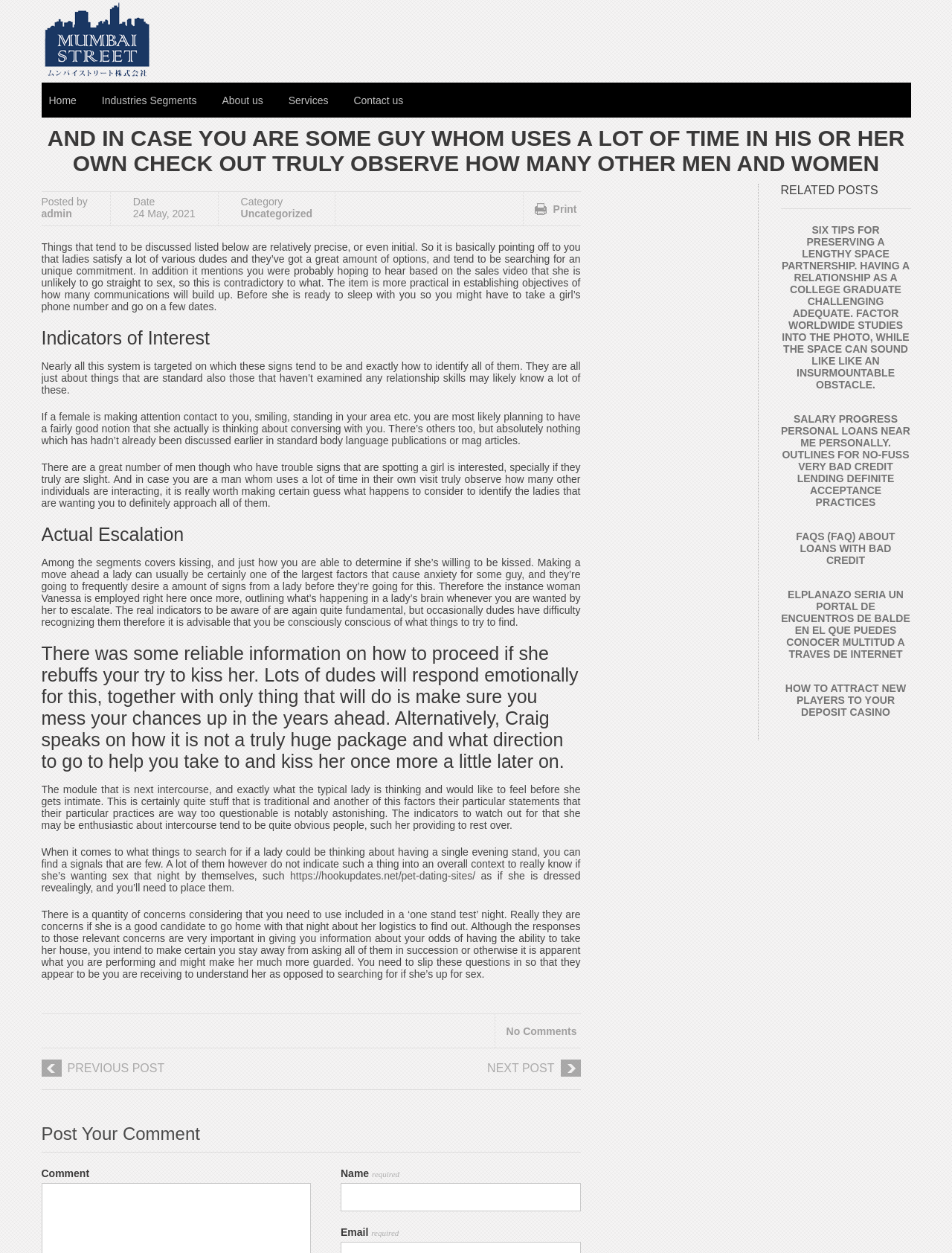Please specify the bounding box coordinates of the clickable section necessary to execute the following command: "Enter text in the 'Name required' field".

[0.366, 0.952, 0.601, 0.96]